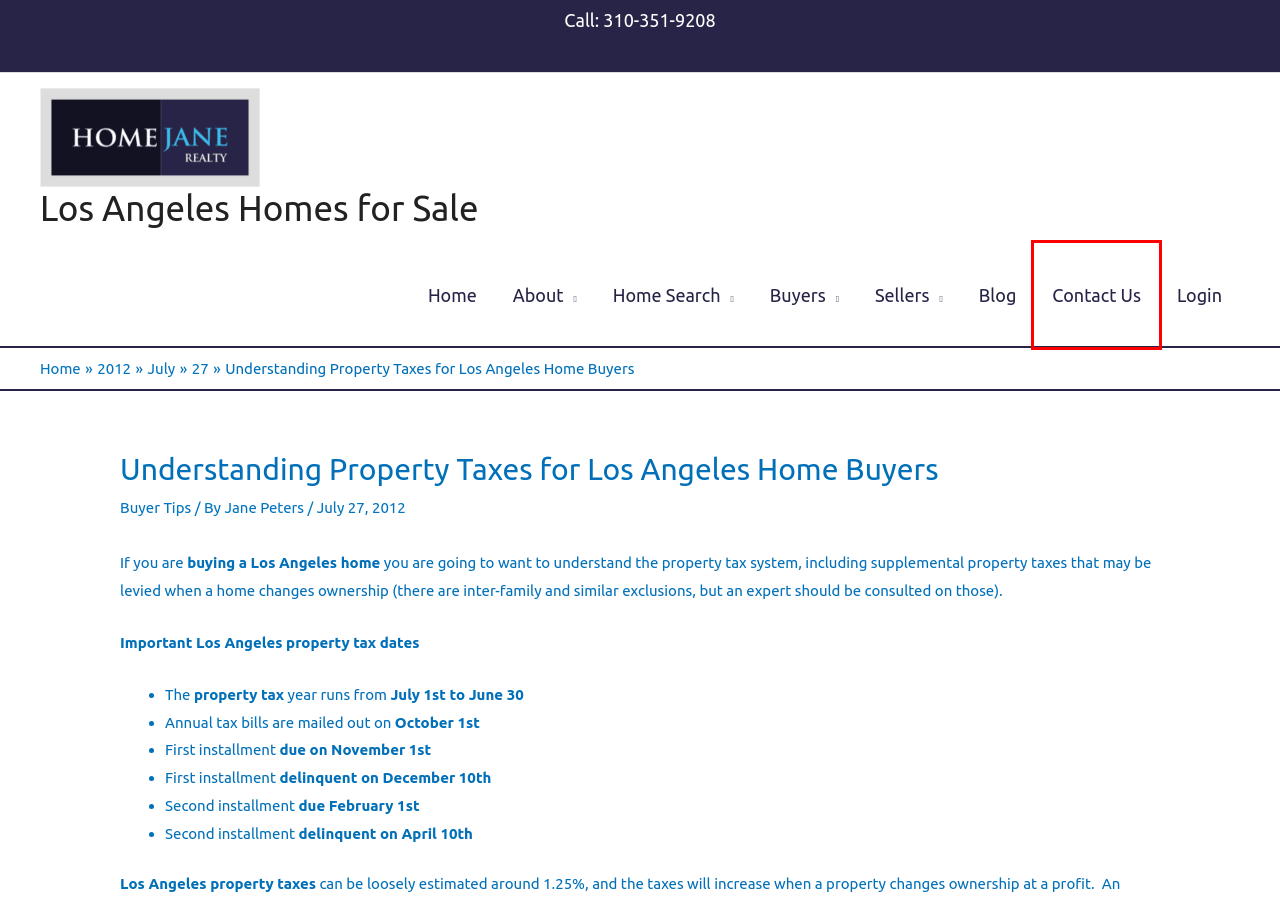Observe the screenshot of a webpage with a red bounding box around an element. Identify the webpage description that best fits the new page after the element inside the bounding box is clicked. The candidates are:
A. Home - Los Angeles Homes for Sale
B. Los Angeles Real Estate Blog - Los Angeles Homes for Sale
C. Buyer Tips Archives - Los Angeles Homes for Sale
D. 2012 - Los Angeles Homes for Sale
E. Contact Me, Los Angeles Realtor
F. Log In ‹ Los Angeles Homes for Sale — WordPress
G. Jane Peters, Author at Los Angeles Homes for Sale
H. July 2012 - Los Angeles Homes for Sale

E